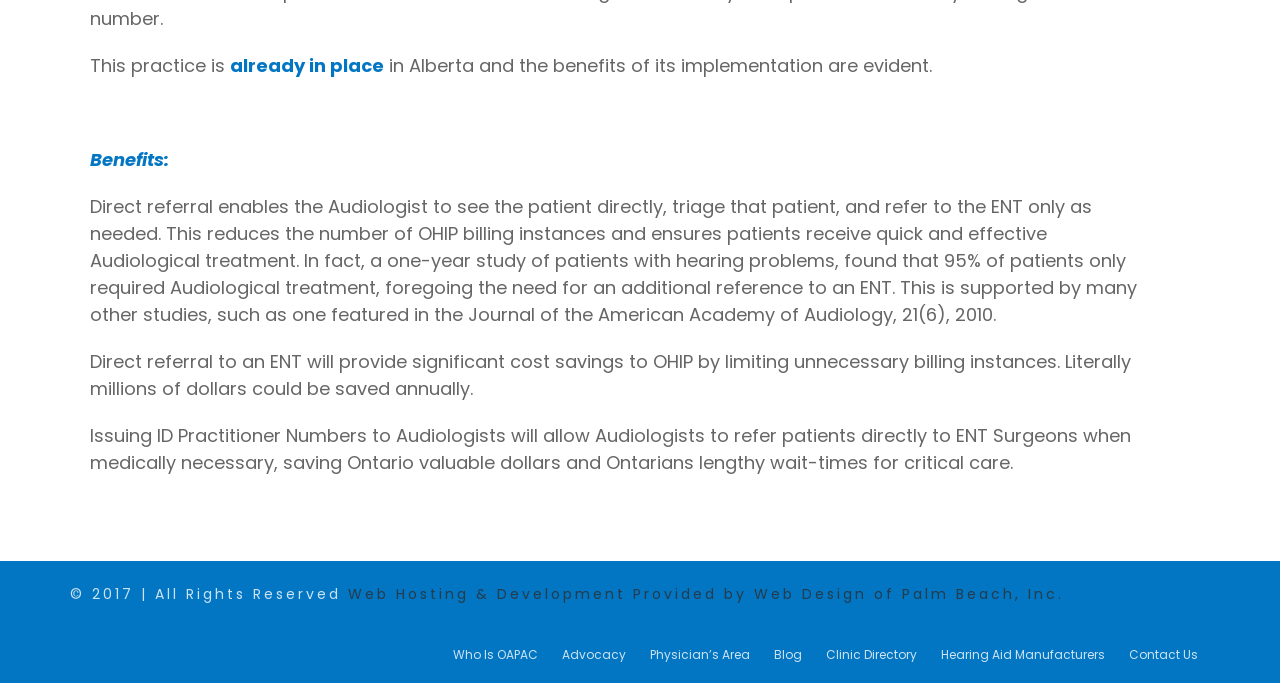What percentage of patients only required Audiological treatment?
Using the picture, provide a one-word or short phrase answer.

95%